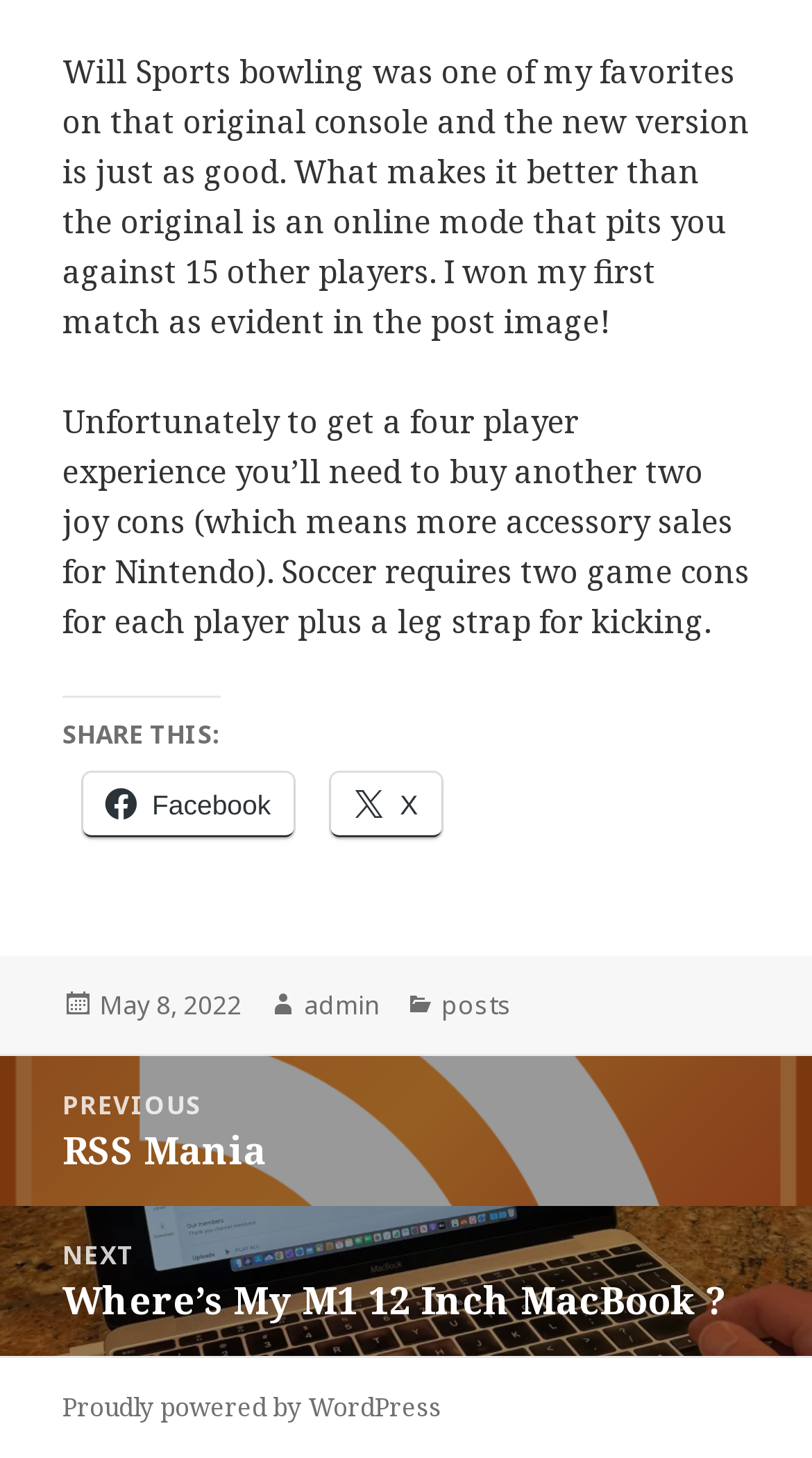Given the webpage screenshot and the description, determine the bounding box coordinates (top-left x, top-left y, bottom-right x, bottom-right y) that define the location of the UI element matching this description: admin

[0.374, 0.676, 0.467, 0.702]